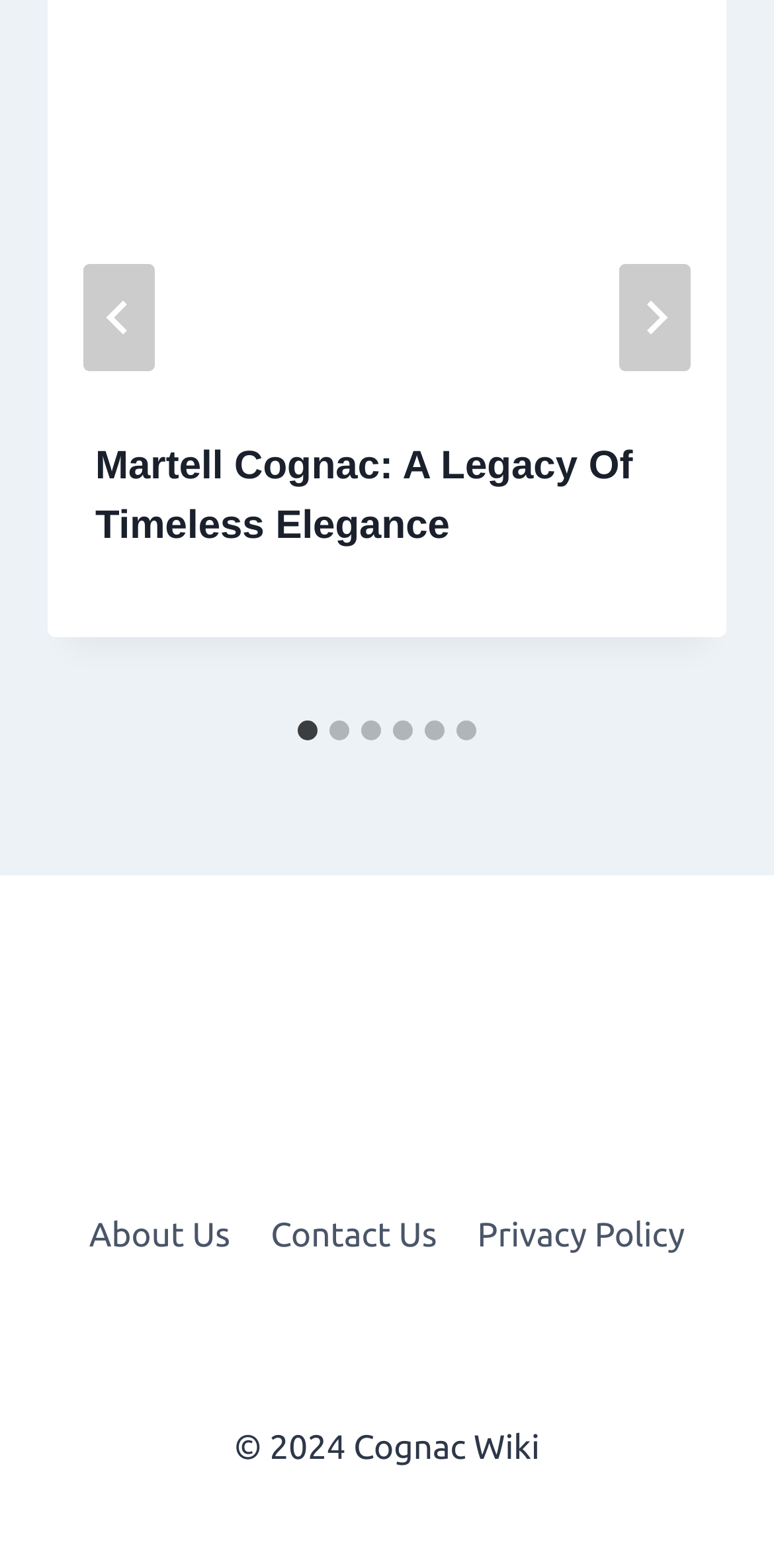What is the year of copyright mentioned on this webpage?
Please answer the question as detailed as possible.

The webpage has a static text at the bottom with the text '© 2024 Cognac Wiki', which mentions the year of copyright as 2024.